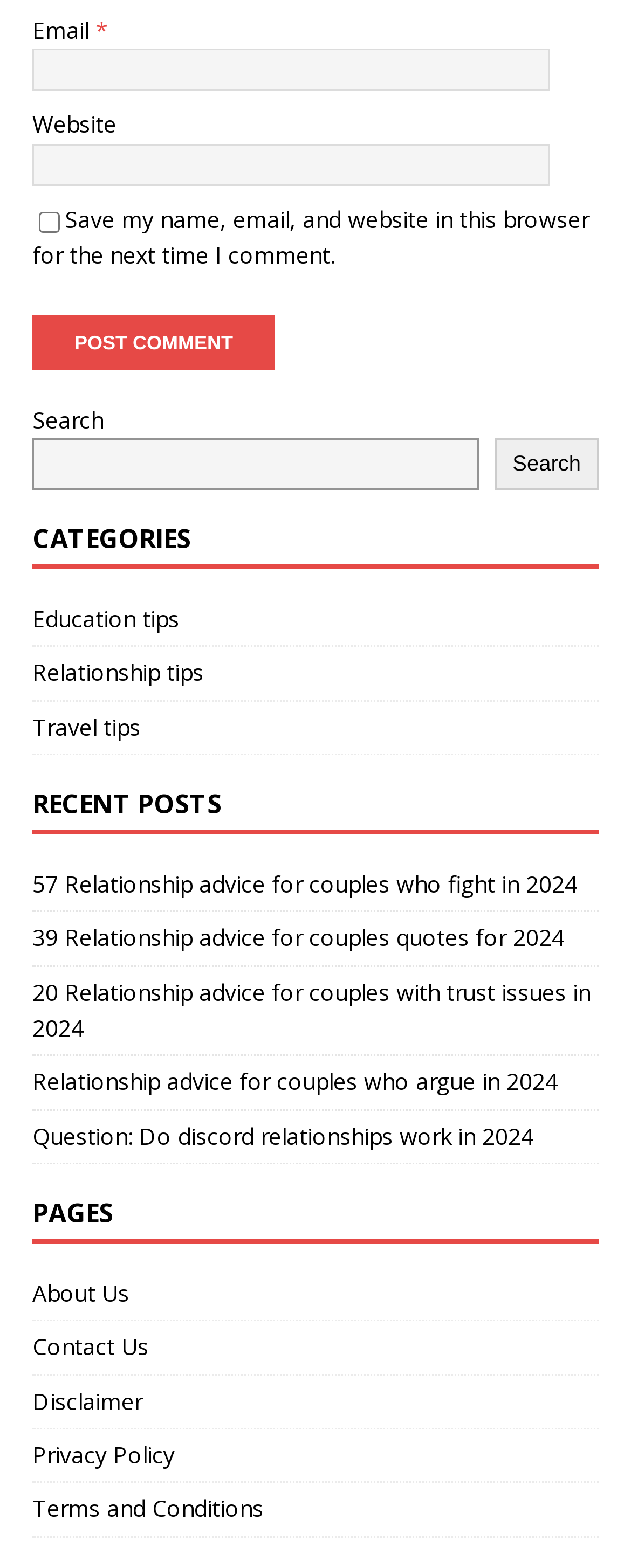Point out the bounding box coordinates of the section to click in order to follow this instruction: "Explore the Ecosystems topic".

None